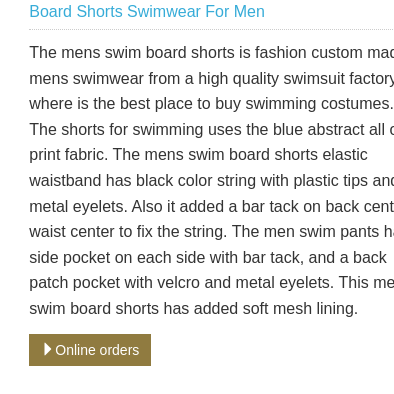How many pockets do the swim shorts have?
Answer the question with a single word or phrase derived from the image.

Three